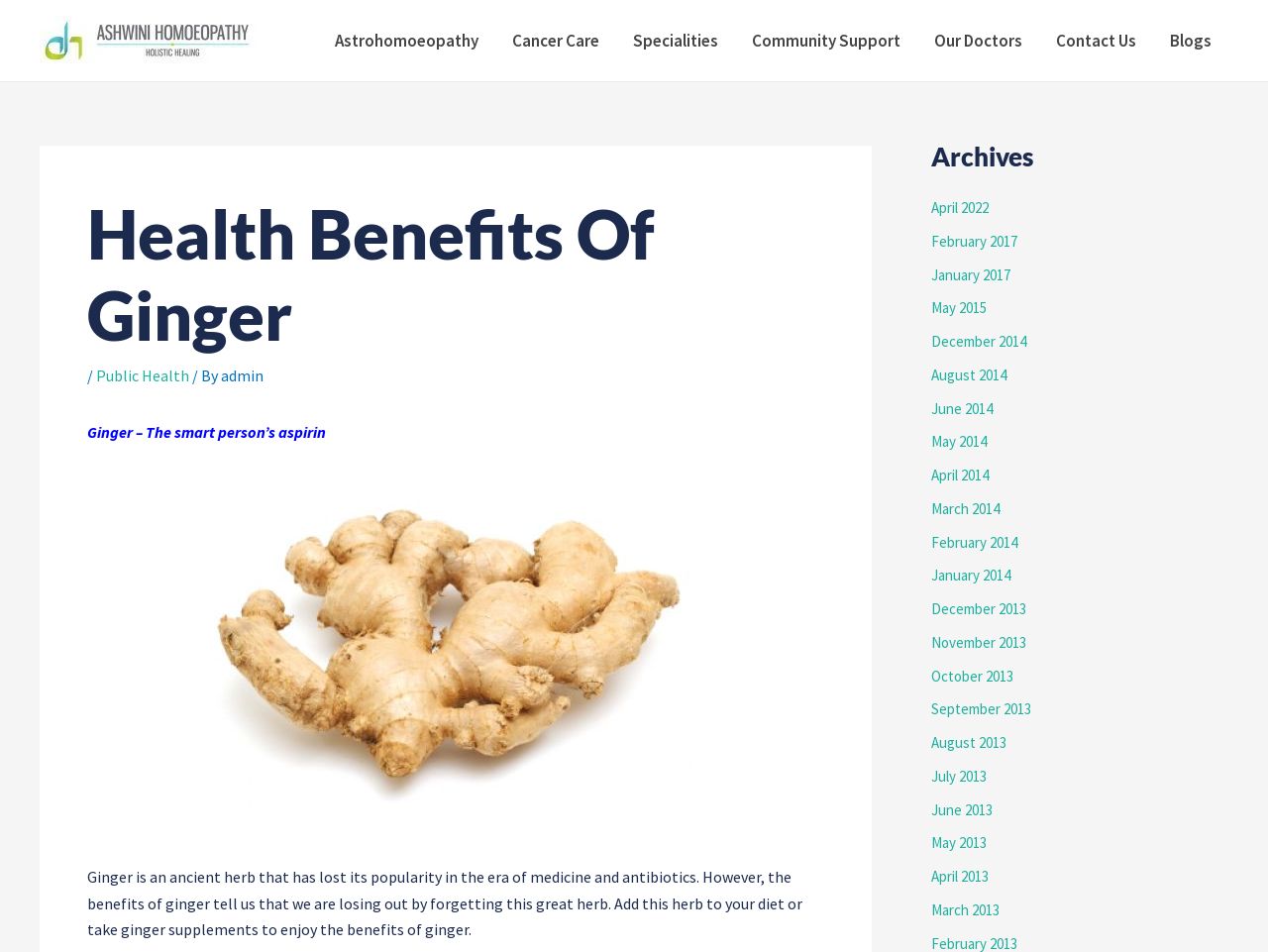Give a full account of the webpage's elements and their arrangement.

The webpage is about the health benefits of ginger, with a focus on its ancient history and forgotten popularity in the era of modern medicine. At the top left, there is a link to the main page. Below it, a navigation menu spans across the top of the page, containing links to various sections such as Astrohomoeopathy, Cancer Care, Specialities, Community Support, Our Doctors, Contact Us, and Blogs.

The main content of the page is divided into two sections. On the left, there is a header section with a heading "Health Benefits Of Ginger" followed by a subheading "Public Health / By admin". Below this, there is a brief introduction to ginger, describing it as "The smart person's aspirin" and highlighting its benefits.

To the right of the introduction, there is an image that takes up about half of the page's width. Below the image, there is a block of text that elaborates on the benefits of ginger, encouraging readers to add it to their diet or take supplements.

On the right side of the page, there is a section titled "Archives" that lists links to various months and years, from April 2022 to March 2013, suggesting that the webpage is a blog or article archive.